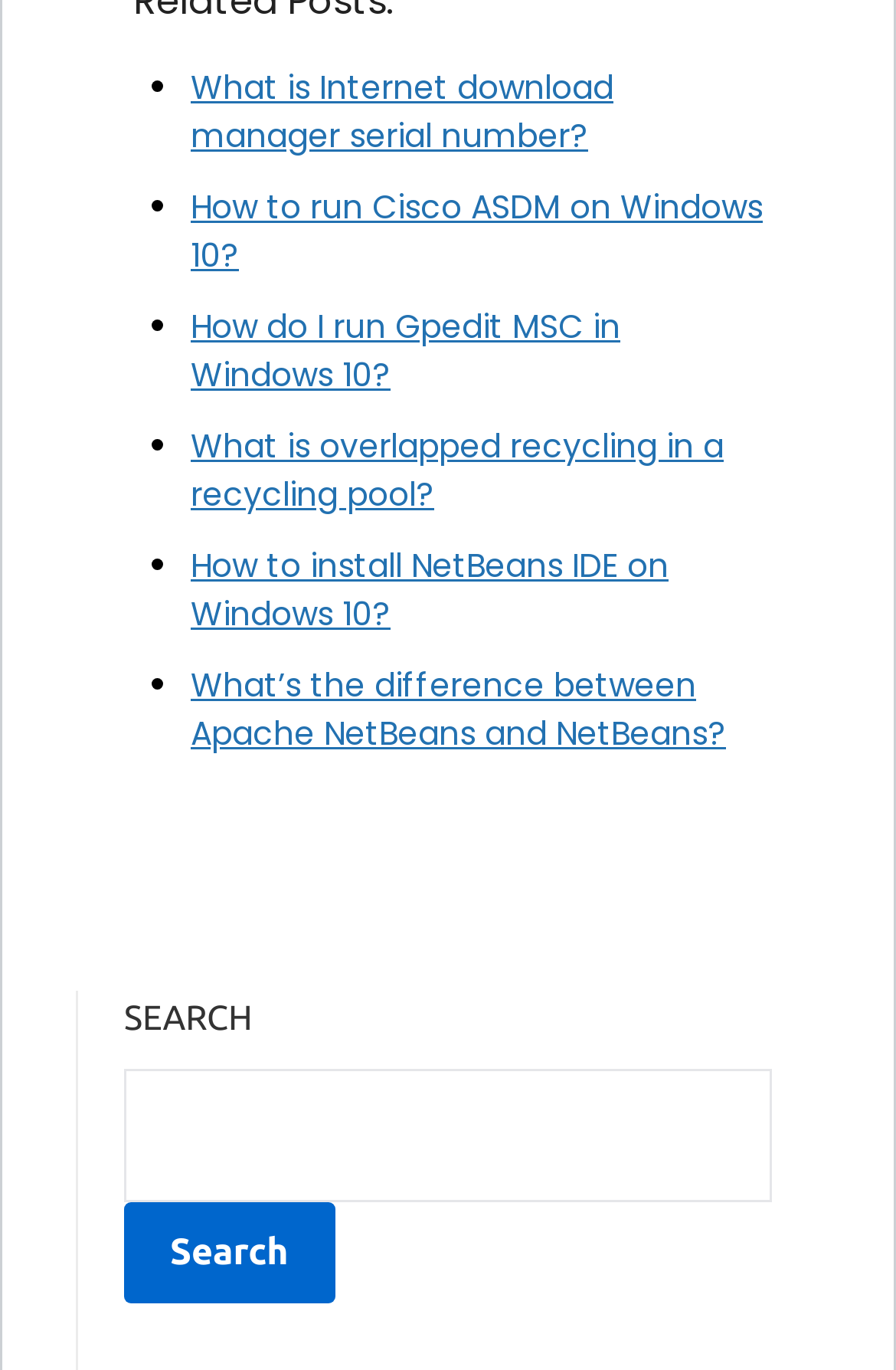Reply to the question with a single word or phrase:
What is the text of the first link on the webpage?

What is Internet download manager serial number?